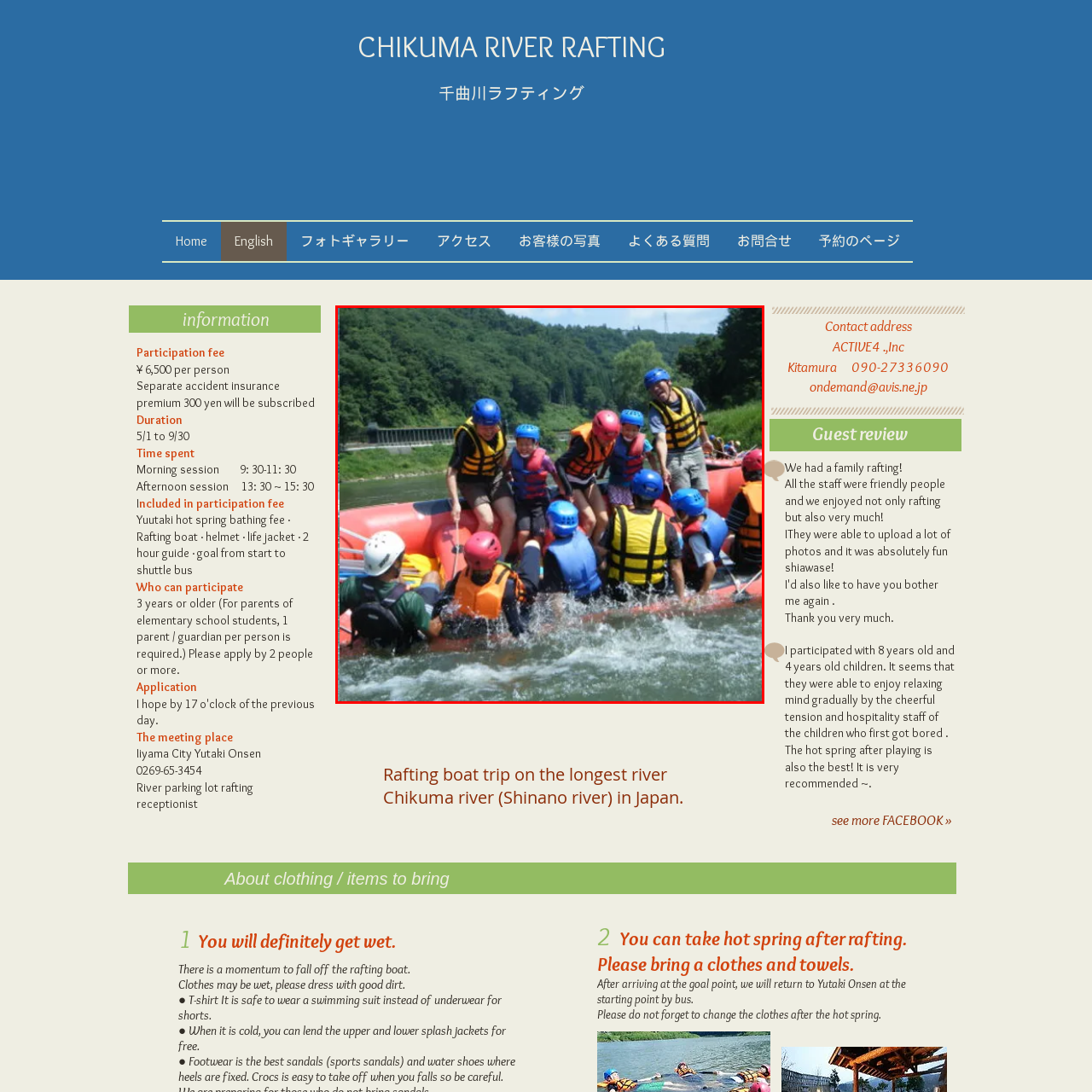Describe in detail what you see in the image highlighted by the red border.

The image captures an exhilarating moment of a rafting adventure on the Chikuma River, one of Japan's longest rivers. In a vibrant red inflatable raft, a group of participants, including both children and adults, are fully engaged in their experience, showcasing a mix of excitement and joy. 

The individuals are equipped with safety gear, including life jackets and helmets, illustrating the emphasis on safety during the thrilling activity. The lush green backdrop of the riverbank adds to the scenic beauty, reflecting the natural environment of Nagano Prefecture. With sunlight enhancing the vibrant colors of their attire, the overall mood of the image conveys a sense of adventure, teamwork, and fun, making it an ideal representation of rafting on the Chikuma River. 

This activity not only offers an adrenaline rush but also creates lasting memories, as indicated by the lively expressions and interactions among the participants.